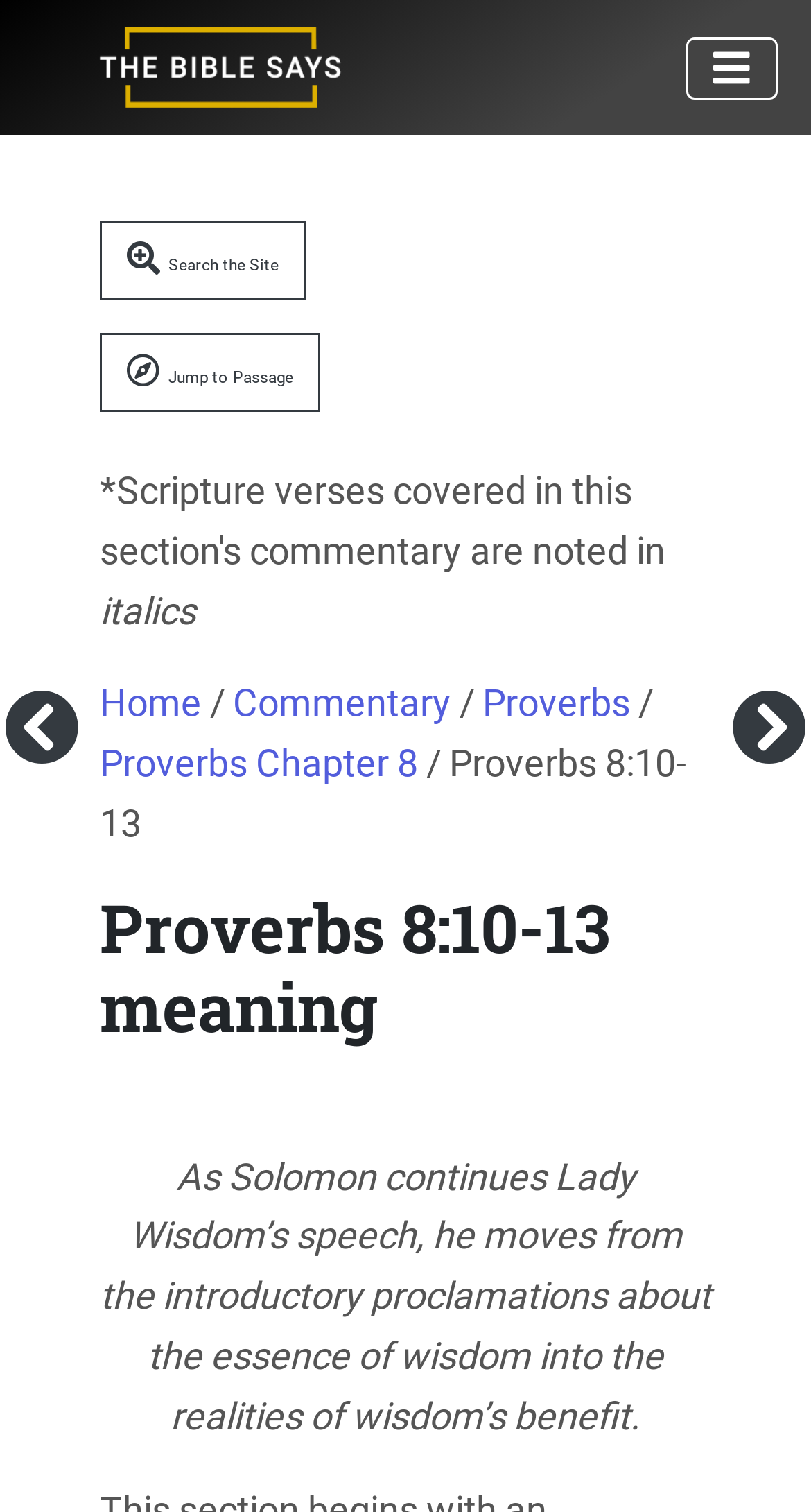What is the link to the previous passage?
Observe the image and answer the question with a one-word or short phrase response.

Previous Passage